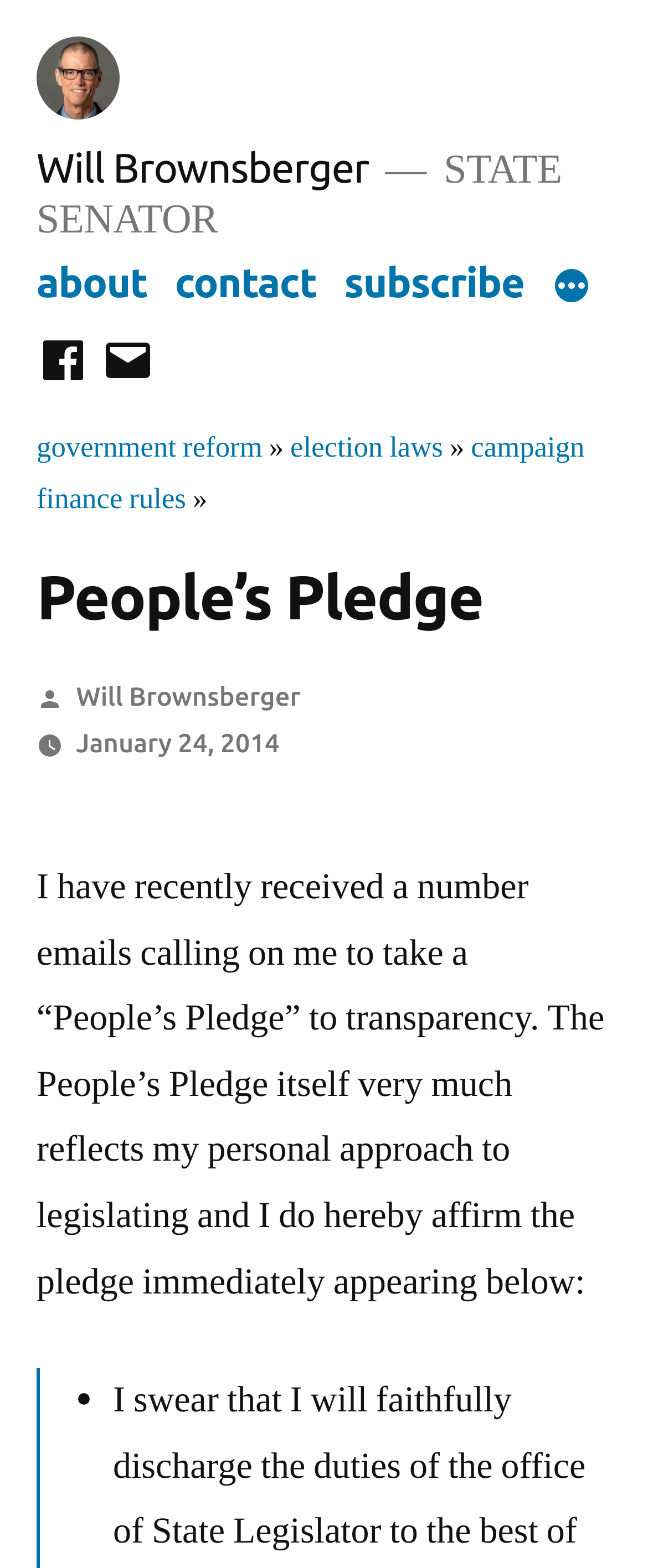Describe the webpage meticulously, covering all significant aspects.

The webpage is about Will Brownsberger's People's Pledge. At the top left, there is a link and an image of Will Brownsberger. Below it, there is a static text "STATE SENATOR". To the right of the image, there is a top menu with links to "about", "contact", "subscribe", and a "More" button that has a popup menu.

Below the top menu, there is a social links menu with links to Facebook and email. Underneath, there is a header section with links to "government reform", "election laws", and "campaign finance rules". The main heading "People's Pledge" is located in the middle of the page.

Below the heading, there is a section with a static text "Posted by" followed by a link to Will Brownsberger and a link to the date "January 24, 2014". The main content of the page starts with a static text describing the People's Pledge, followed by a paragraph of text explaining Will Brownsberger's approach to legislating and his affirmation of the pledge.

The pledge itself is listed in a bullet point format, with the first point marked by a bullet marker "•".